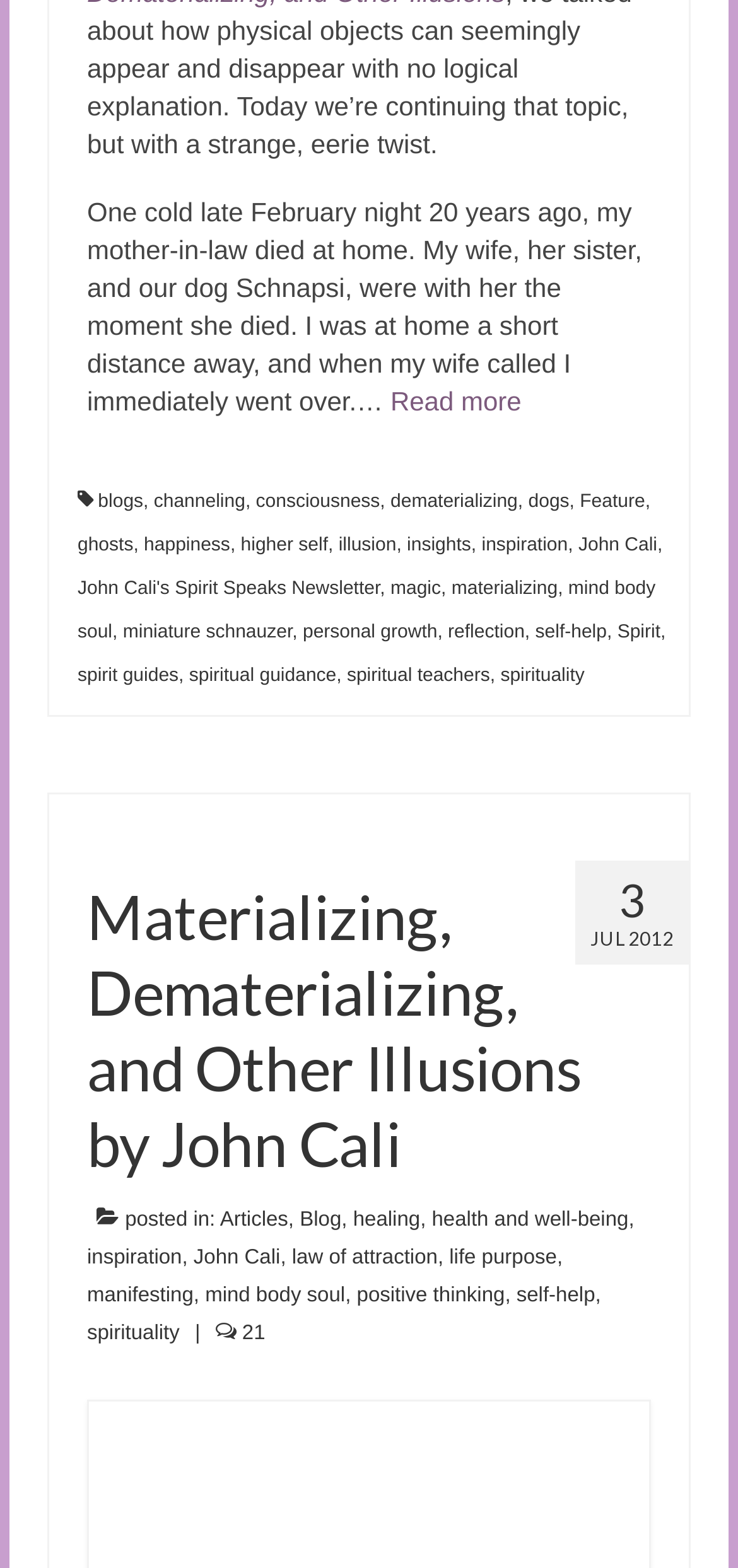Pinpoint the bounding box coordinates of the area that must be clicked to complete this instruction: "Read more about materializing".

[0.479, 0.509, 0.521, 0.529]